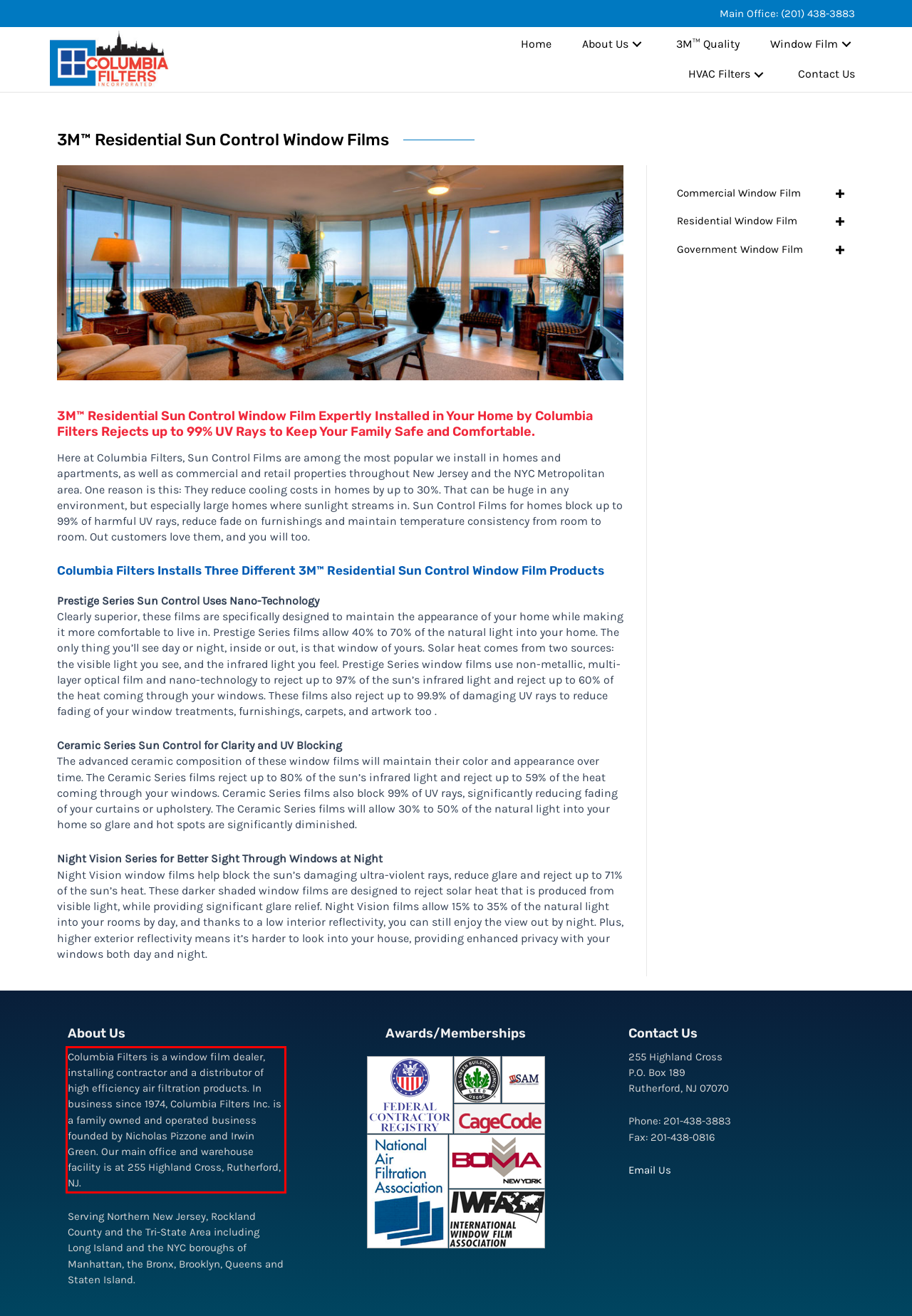You are presented with a screenshot containing a red rectangle. Extract the text found inside this red bounding box.

Columbia Filters is a window film dealer, installing contractor and a distributor of high efficiency air filtration products. In business since 1974, Columbia Filters Inc. is a family owned and operated business founded by Nicholas Pizzone and Irwin Green. Our main office and warehouse facility is at 255 Highland Cross, Rutherford, NJ.